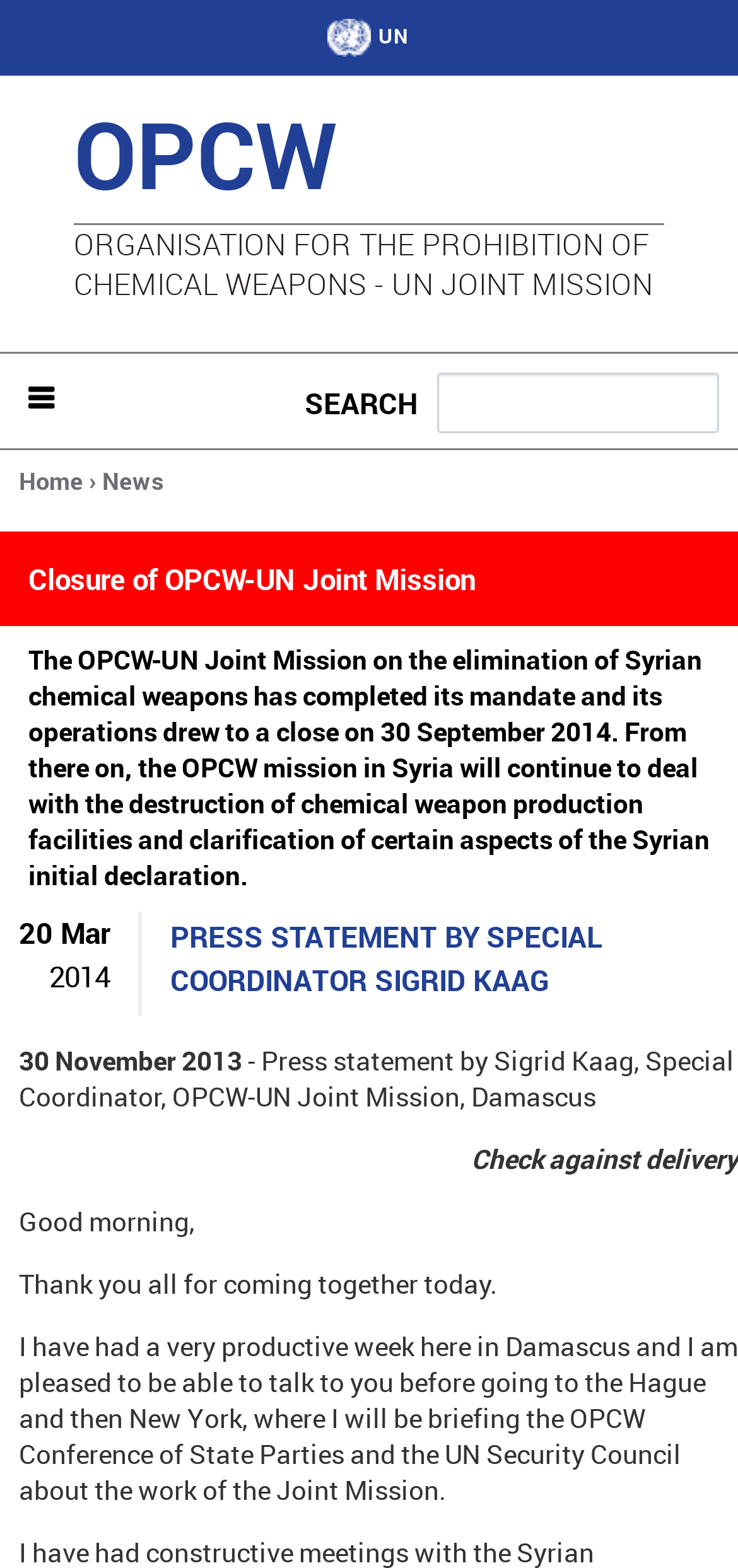What is the purpose of the search function?
From the image, provide a succinct answer in one word or a short phrase.

To search the website